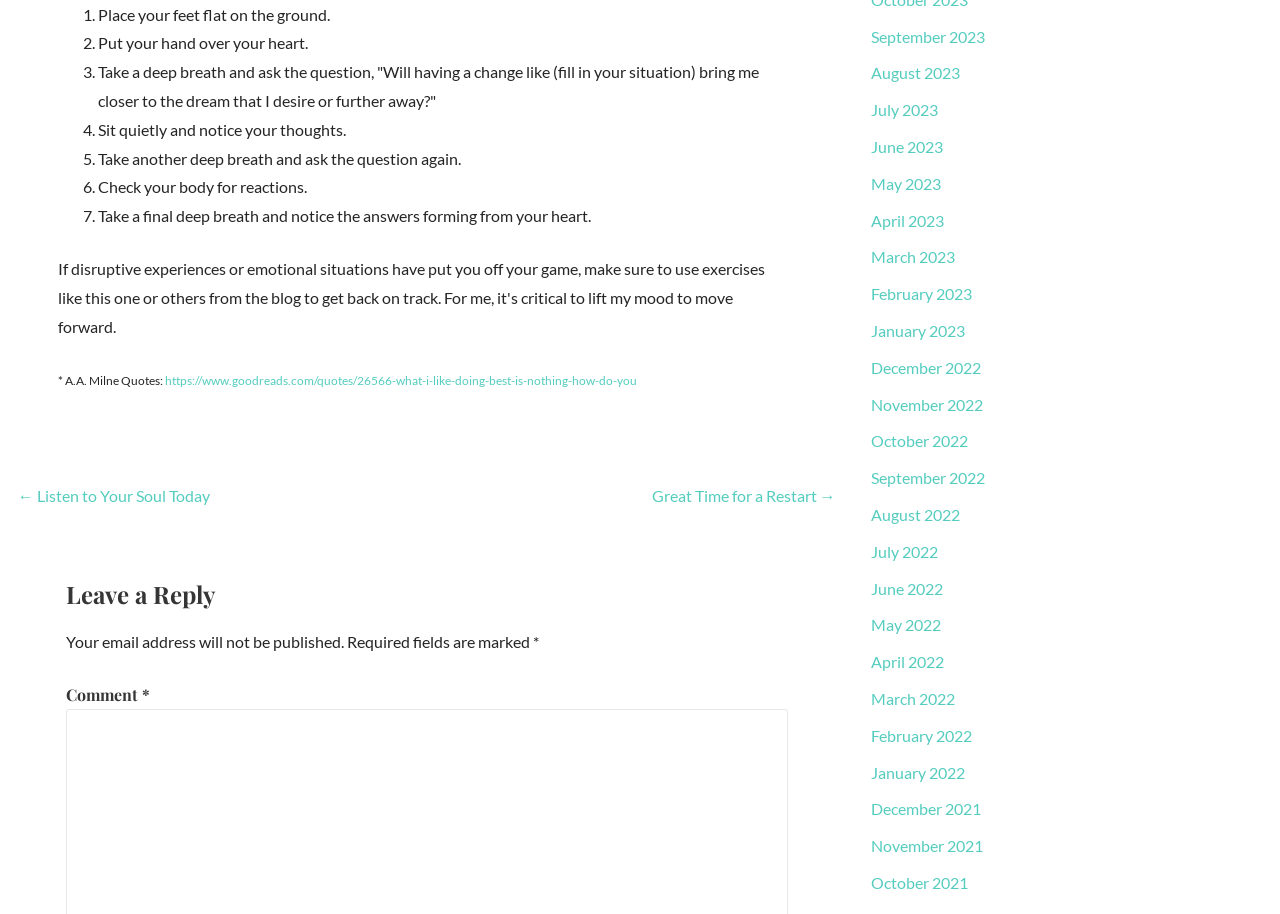Provide your answer to the question using just one word or phrase: What are the links on the right side of the page?

Archive links